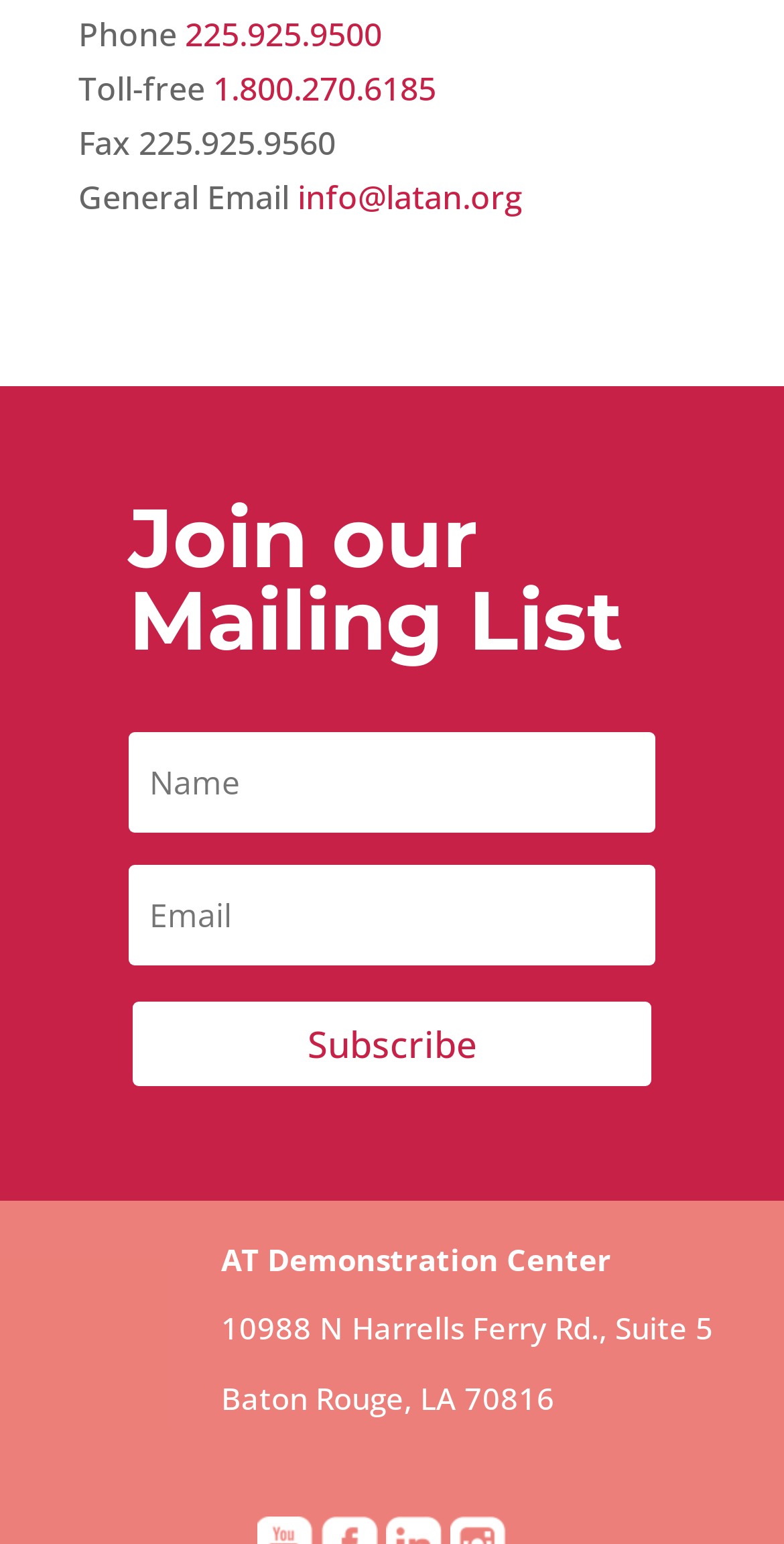From the screenshot, find the bounding box of the UI element matching this description: "Baton Rouge, LA 70816". Supply the bounding box coordinates in the form [left, top, right, bottom], each a float between 0 and 1.

[0.282, 0.892, 0.738, 0.918]